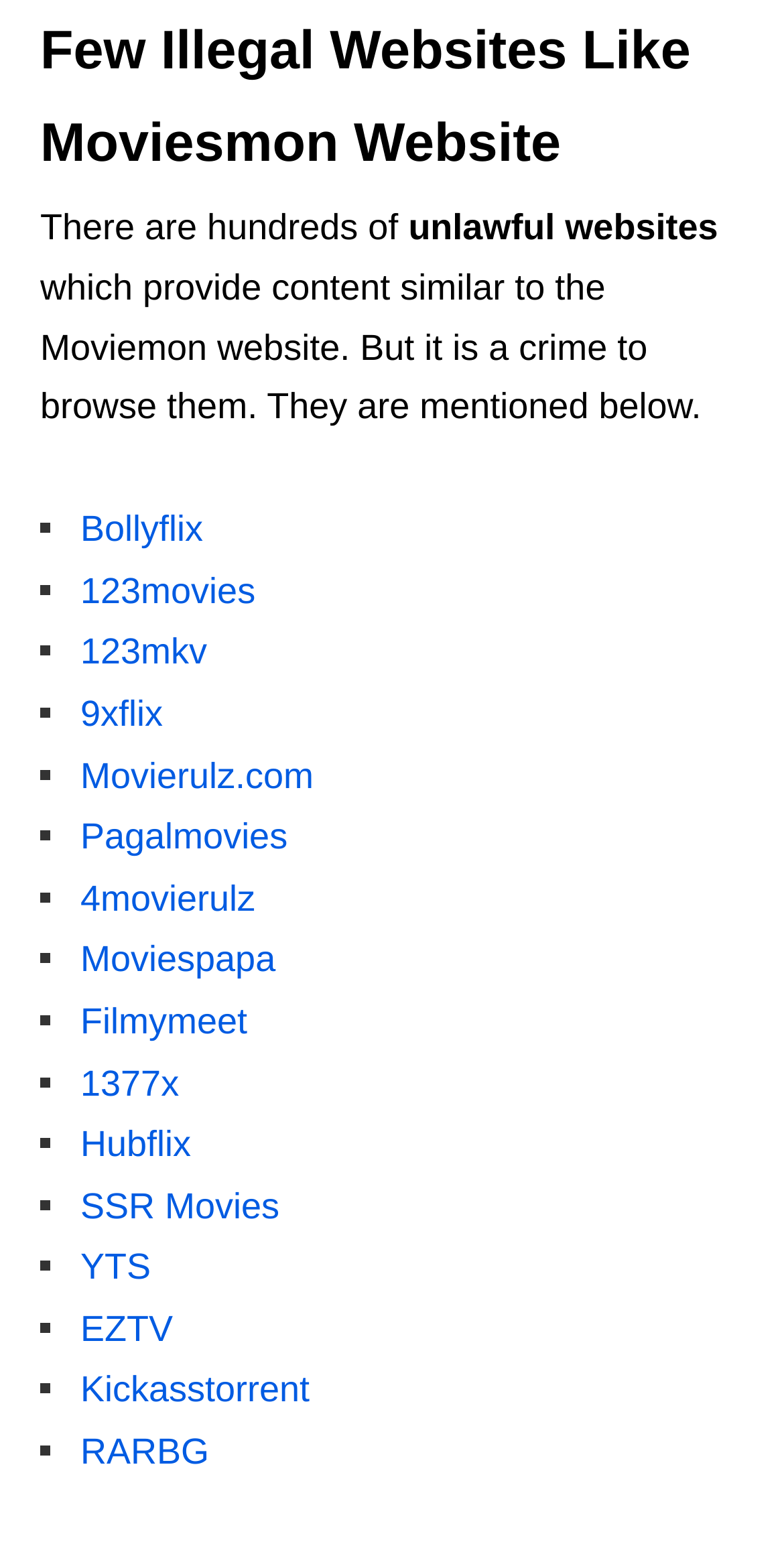Can you find the bounding box coordinates for the element to click on to achieve the instruction: "Read news about Mirai: Windows Trojan"?

None